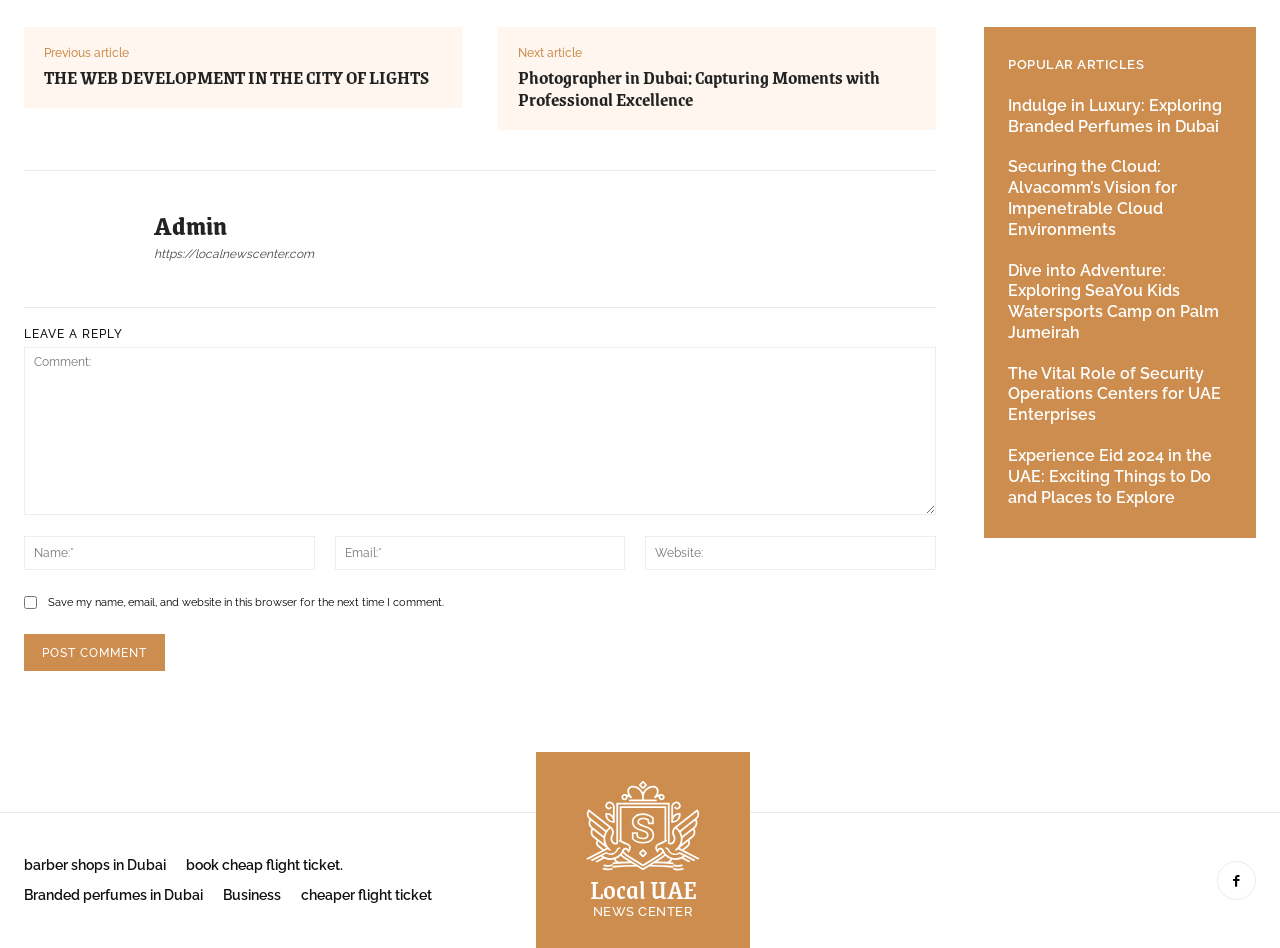Using the information shown in the image, answer the question with as much detail as possible: What is the text on the button in the comment section?

I found the button element in the comment section with the text 'Post Comment' which is located below the textboxes and checkbox.